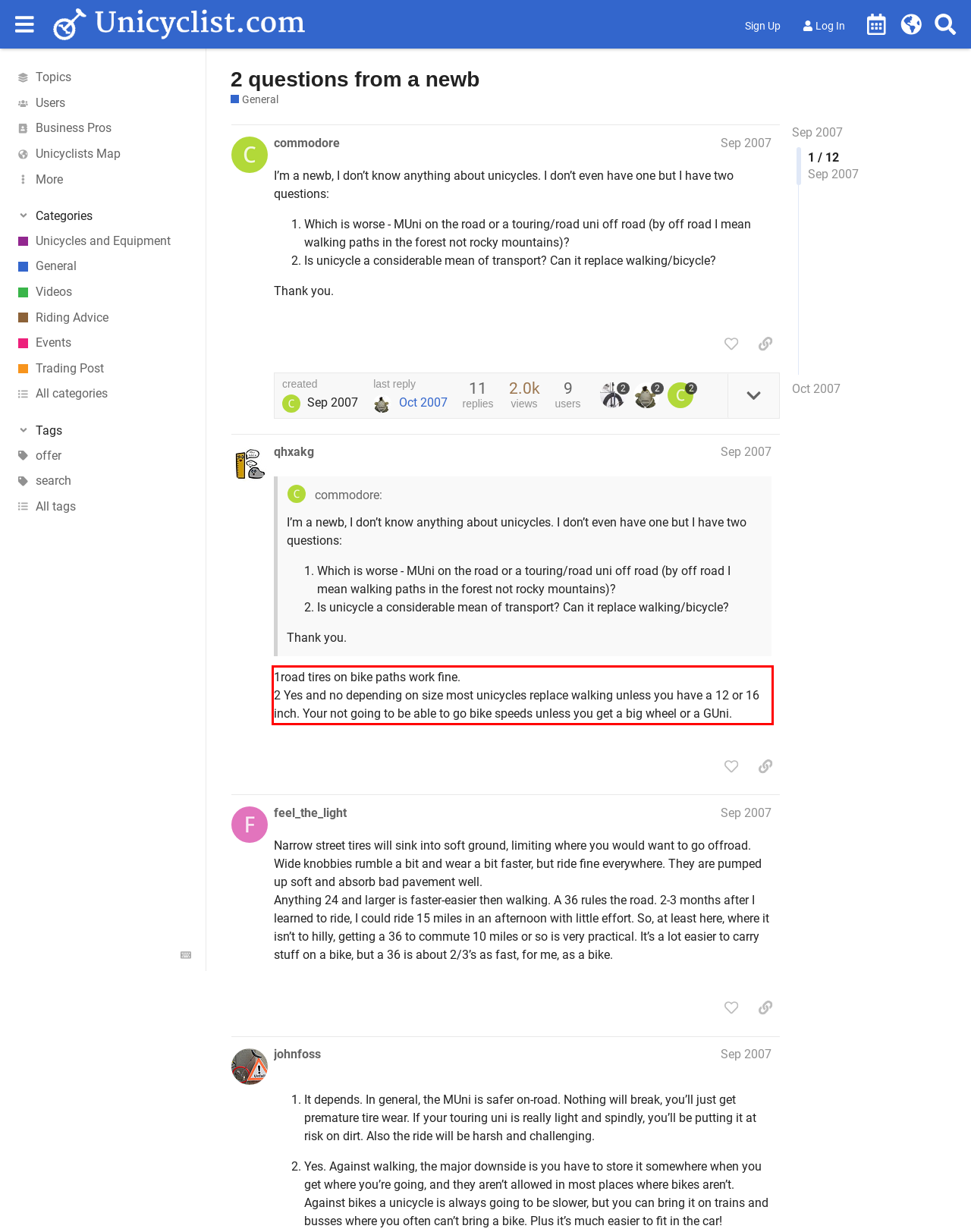Please take the screenshot of the webpage, find the red bounding box, and generate the text content that is within this red bounding box.

1road tires on bike paths work fine. 2 Yes and no depending on size most unicycles replace walking unless you have a 12 or 16 inch. Your not going to be able to go bike speeds unless you get a big wheel or a GUni.